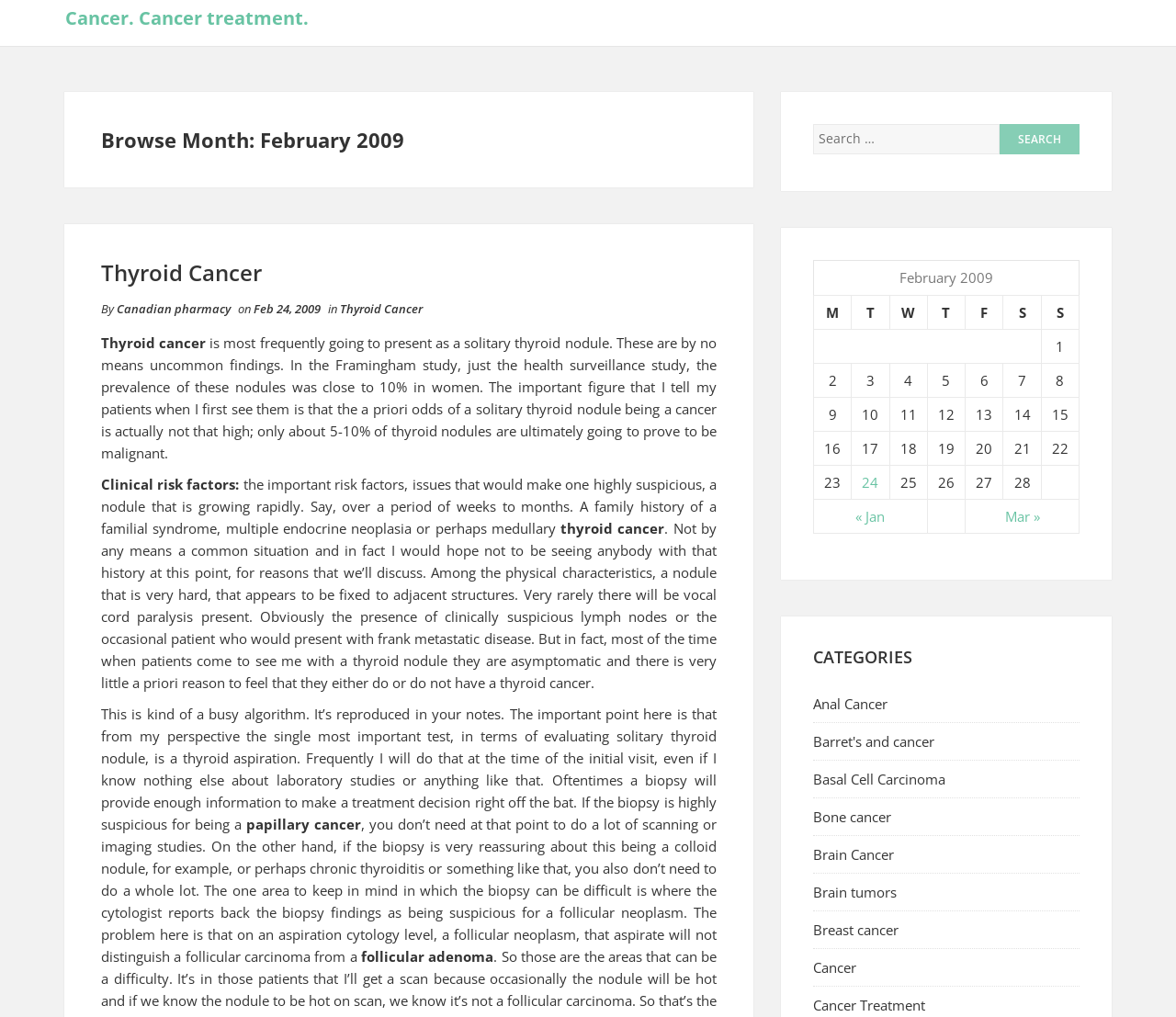Answer the question in one word or a short phrase:
What is the risk factor for thyroid cancer?

Family history of familial syndrome